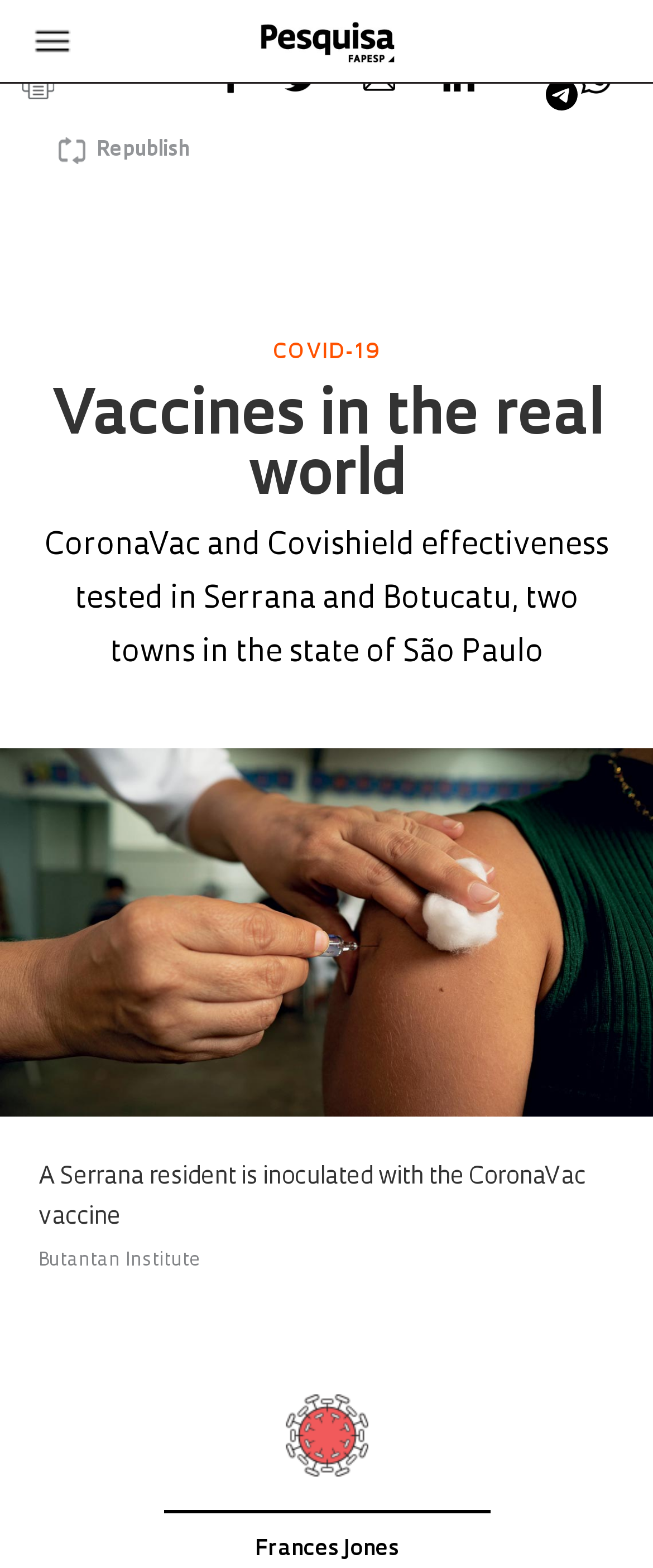Locate the bounding box coordinates of the area to click to fulfill this instruction: "Read the article about CoronaVac and Covishield effectiveness". The bounding box should be presented as four float numbers between 0 and 1, in the order [left, top, right, bottom].

[0.068, 0.338, 0.932, 0.427]